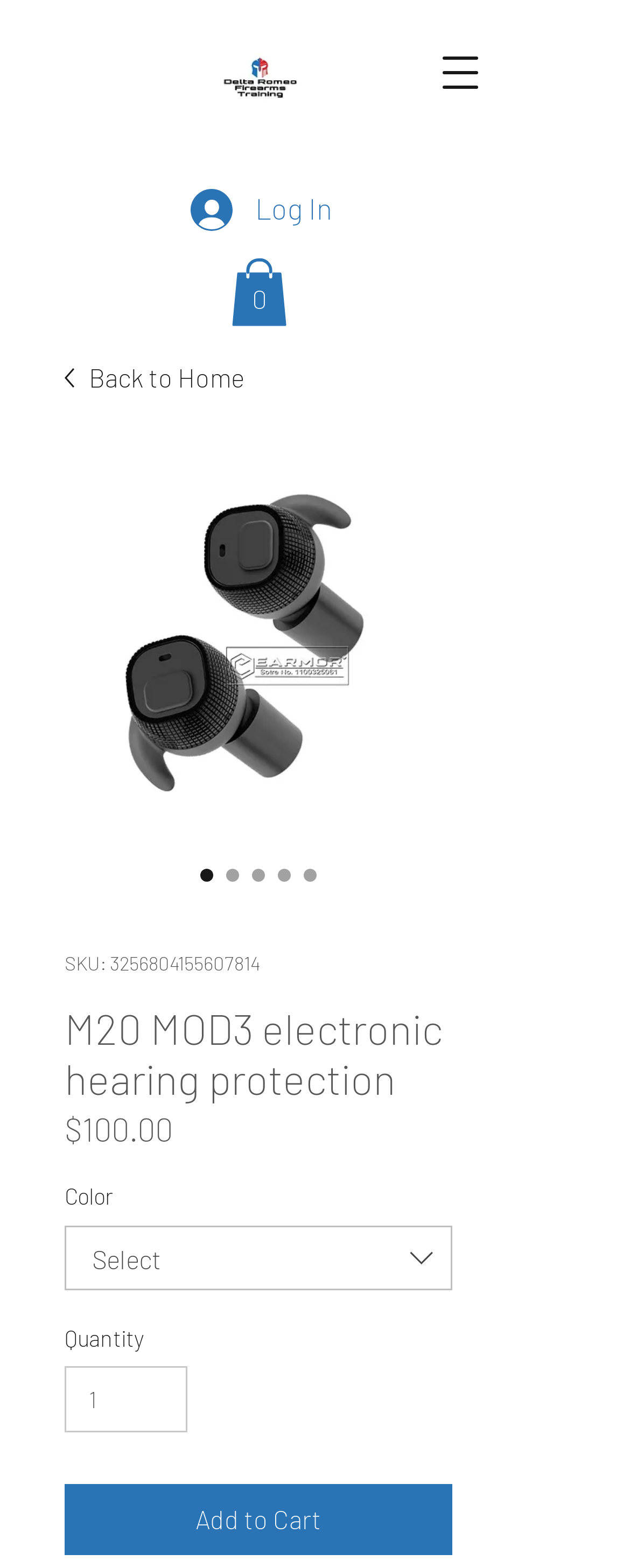Given the webpage screenshot and the description, determine the bounding box coordinates (top-left x, top-left y, bottom-right x, bottom-right y) that define the location of the UI element matching this description: input value="1" aria-label="Quantity" value="1"

[0.103, 0.871, 0.298, 0.913]